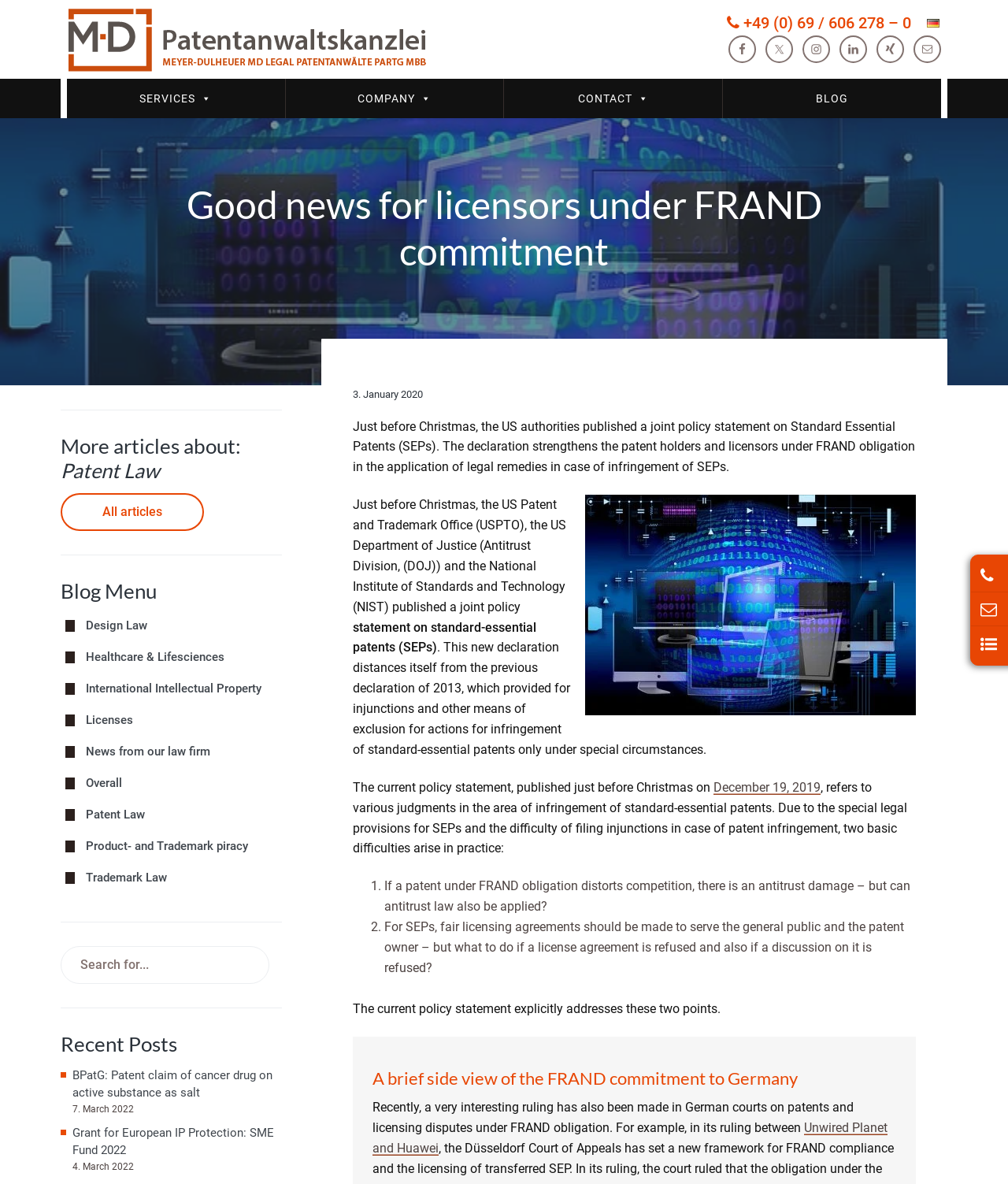How many categories are there in the 'Blog Menu'?
Provide a well-explained and detailed answer to the question.

I counted the number of categories in the 'Blog Menu' by looking at the links listed under the 'Blog Menu' section at the bottom right corner of the webpage, which include Design Law, Healthcare & Lifesciences, International Intellectual Property, Licenses, and others, totaling 10 categories.